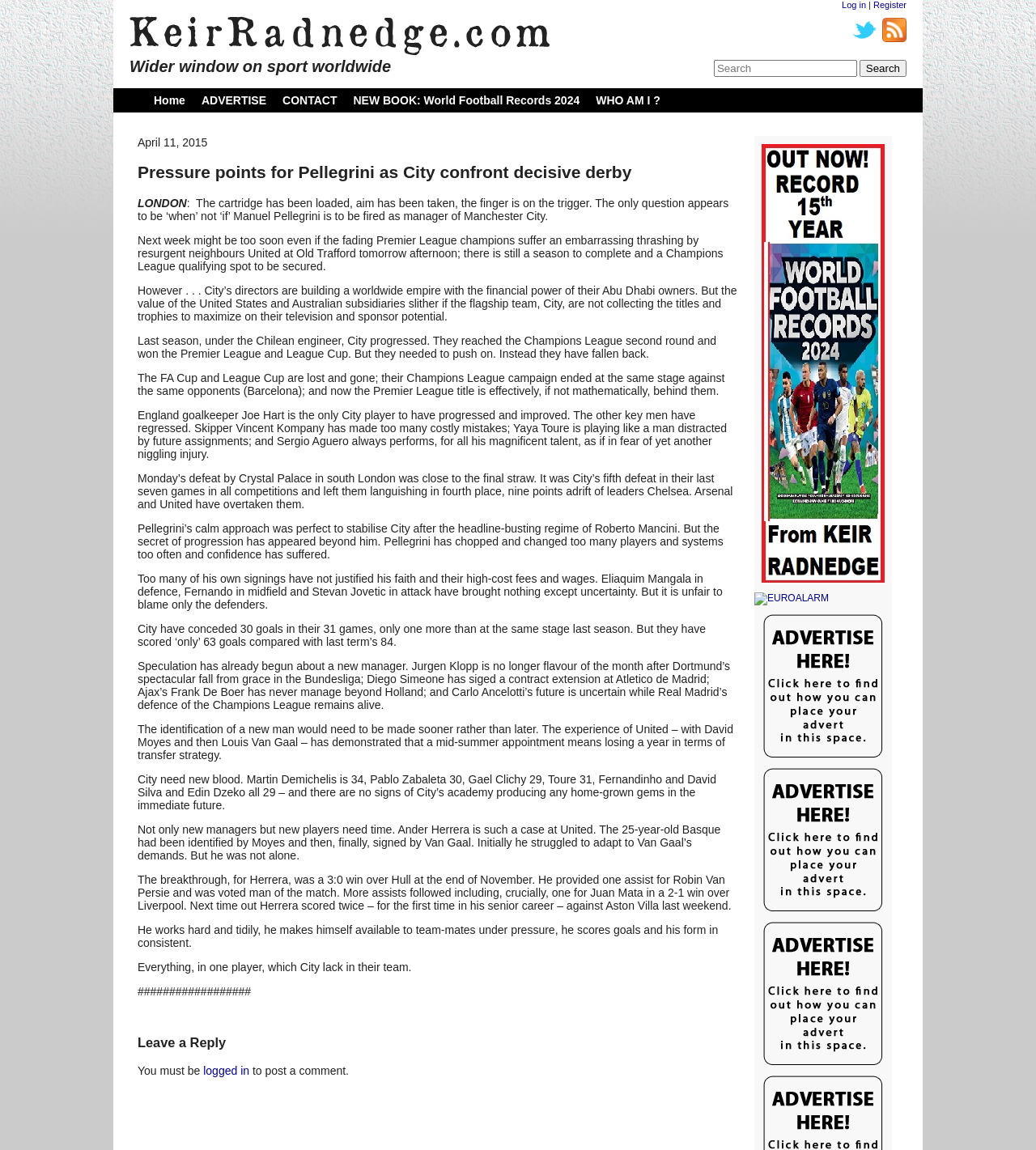From the webpage screenshot, predict the bounding box coordinates (top-left x, top-left y, bottom-right x, bottom-right y) for the UI element described here: WHO AM I ?

[0.575, 0.082, 0.637, 0.093]